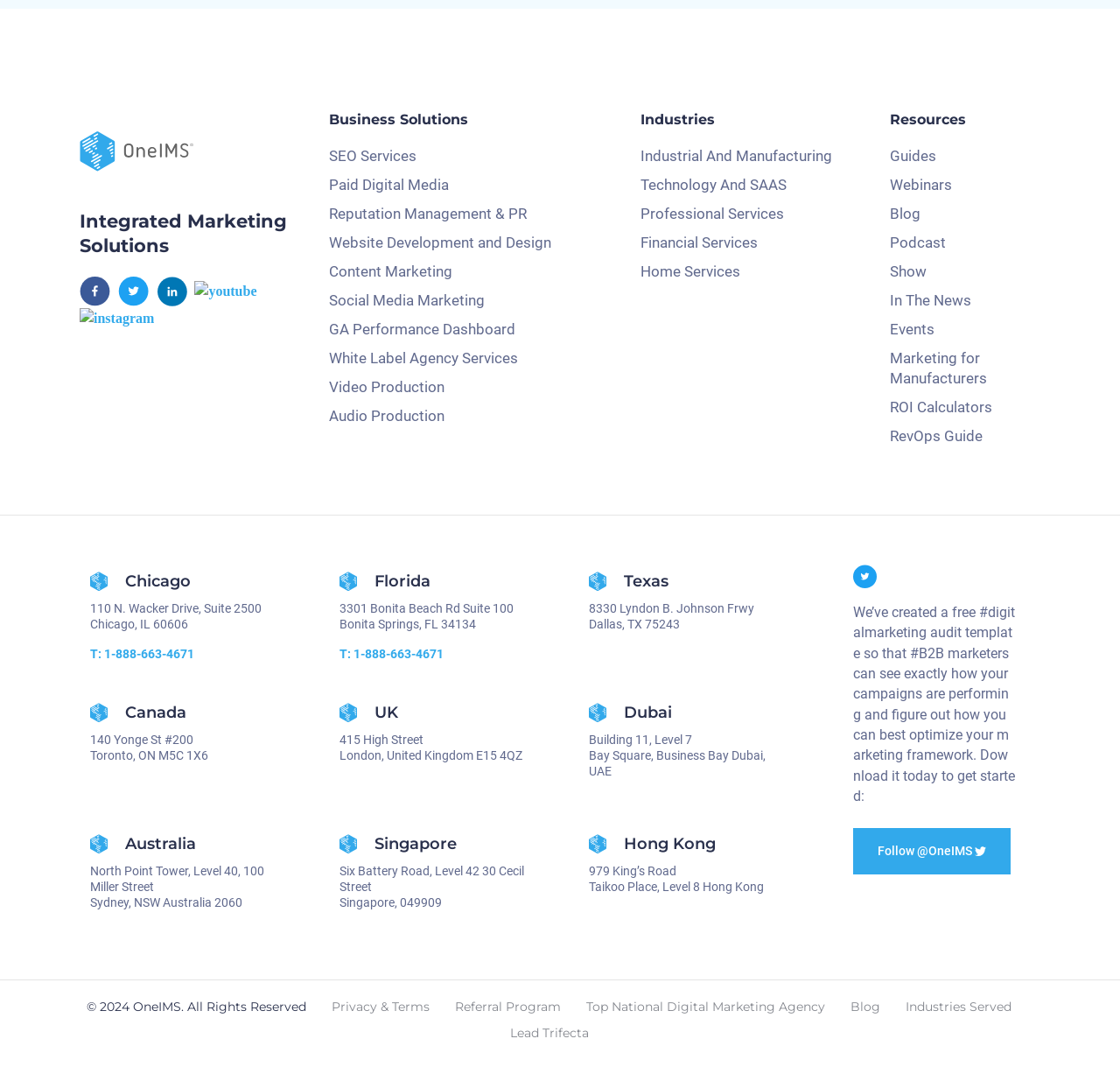What services does the company offer? Refer to the image and provide a one-word or short phrase answer.

SEO Services, Paid Digital Media, etc.